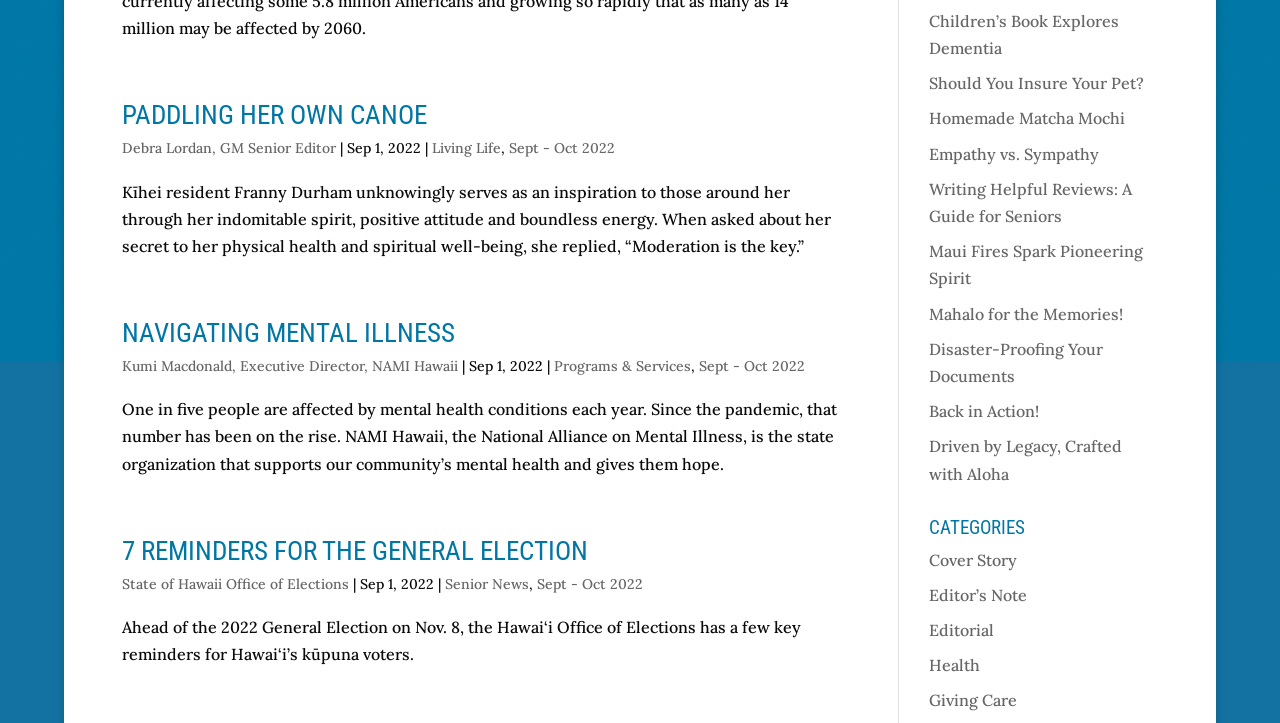Highlight the bounding box of the UI element that corresponds to this description: "Senior News".

[0.347, 0.795, 0.413, 0.82]